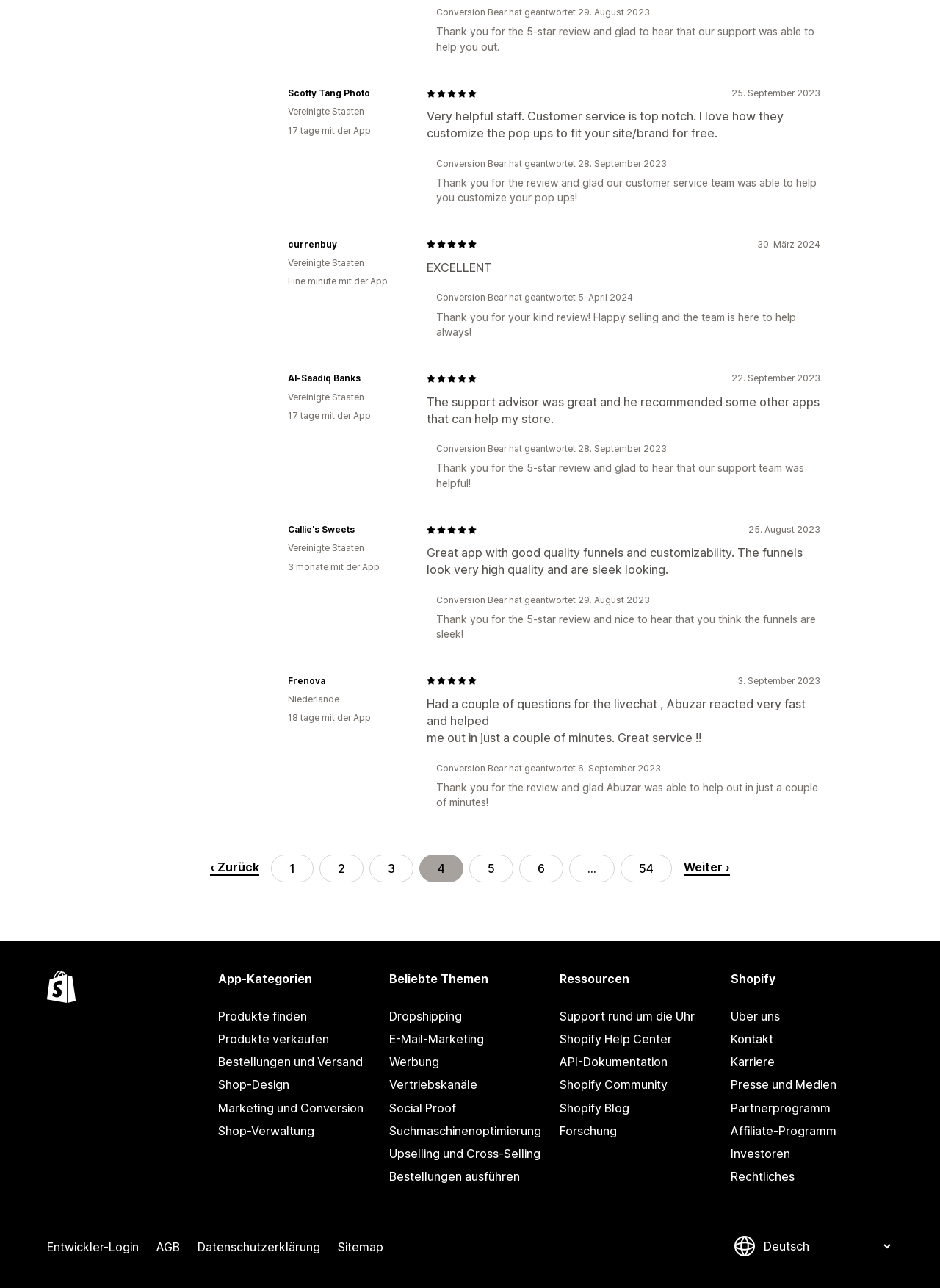Please identify the bounding box coordinates of the area that needs to be clicked to follow this instruction: "go to page 5".

[0.499, 0.663, 0.546, 0.685]